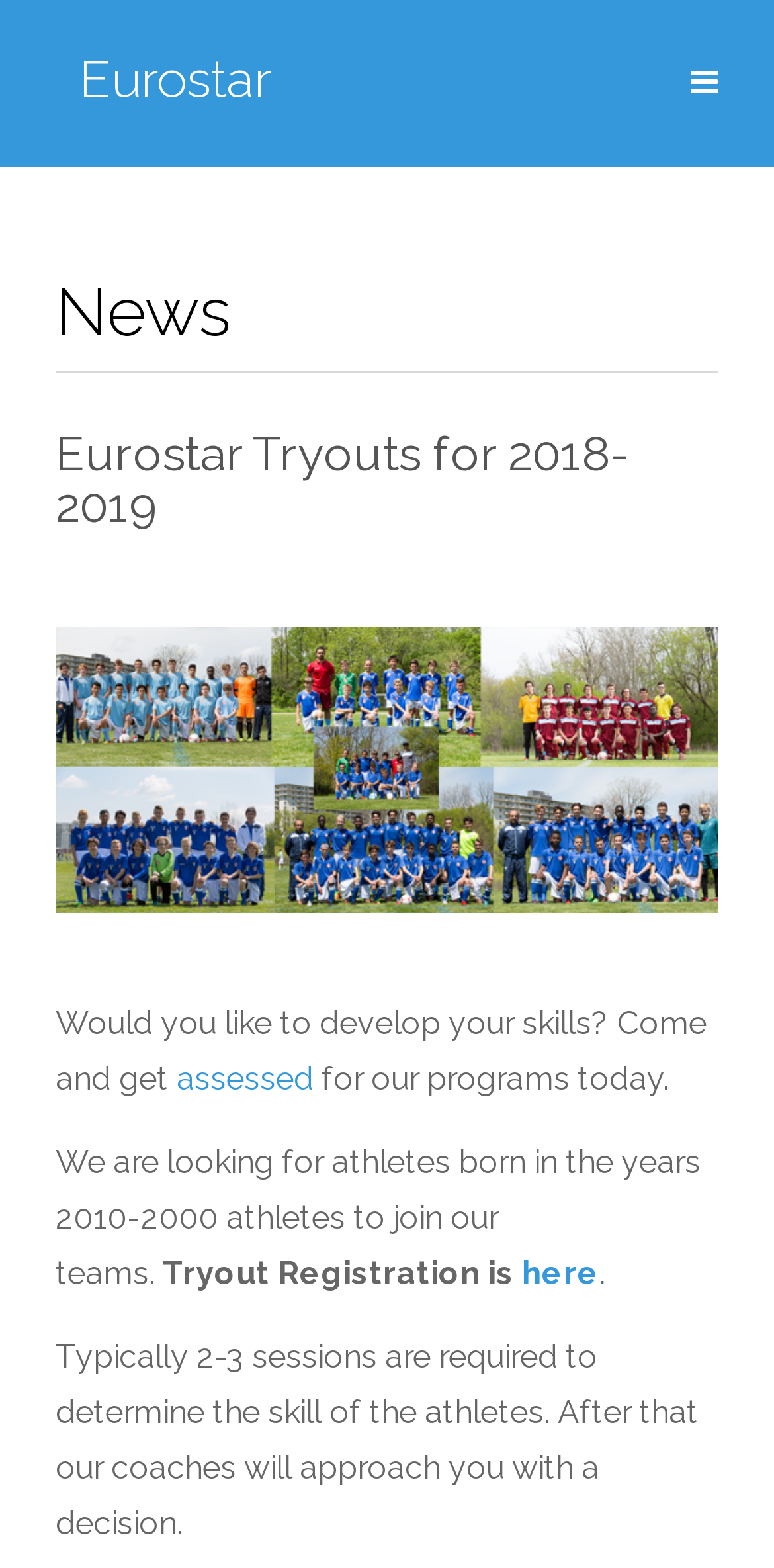What age range is eligible for the tryouts?
Kindly offer a detailed explanation using the data available in the image.

The webpage states that the tryouts are looking for athletes born in the years 2010-2000, which indicates that the age range for eligibility is between 10 and 22 years old.